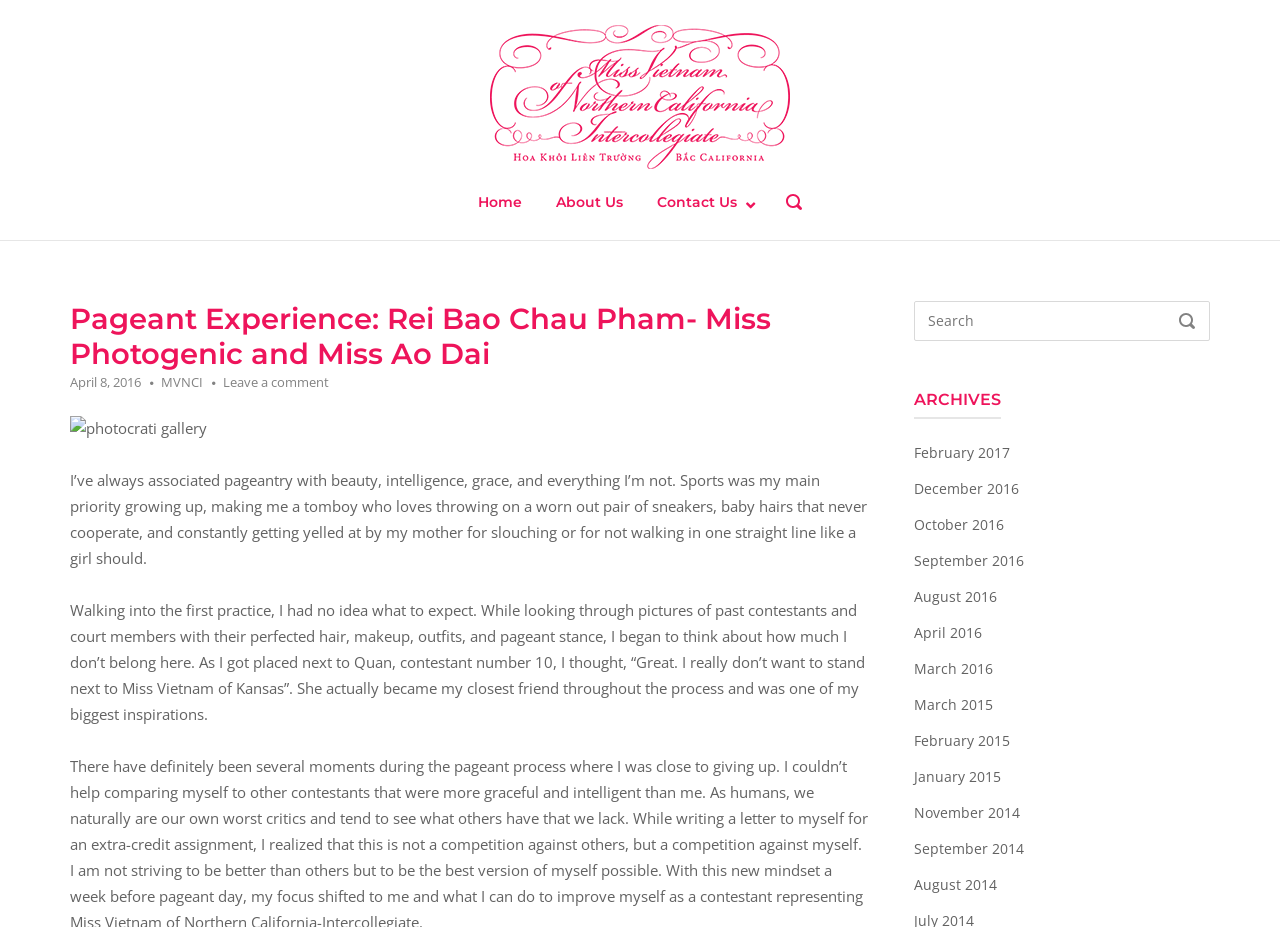What is the main heading of this webpage? Please extract and provide it.

Pageant Experience: Rei Bao Chau Pham- Miss Photogenic and Miss Ao Dai